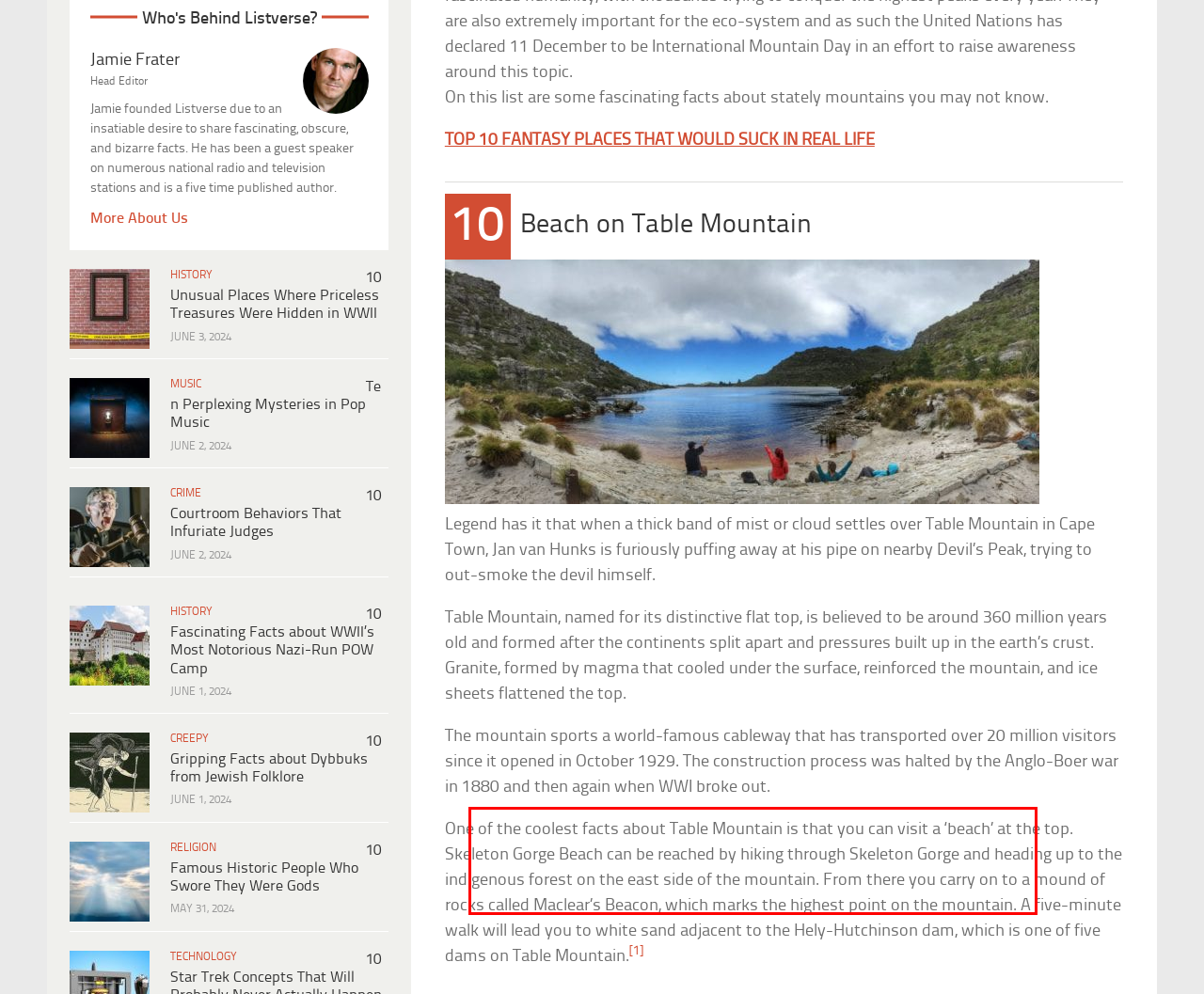Using the provided screenshot of a webpage, recognize the text inside the red rectangle bounding box by performing OCR.

The mountain sports a world-famous cableway that has transported over 20 million visitors since it opened in October 1929. The construction process was halted by the Anglo-Boer war in 1880 and then again when WWI broke out.